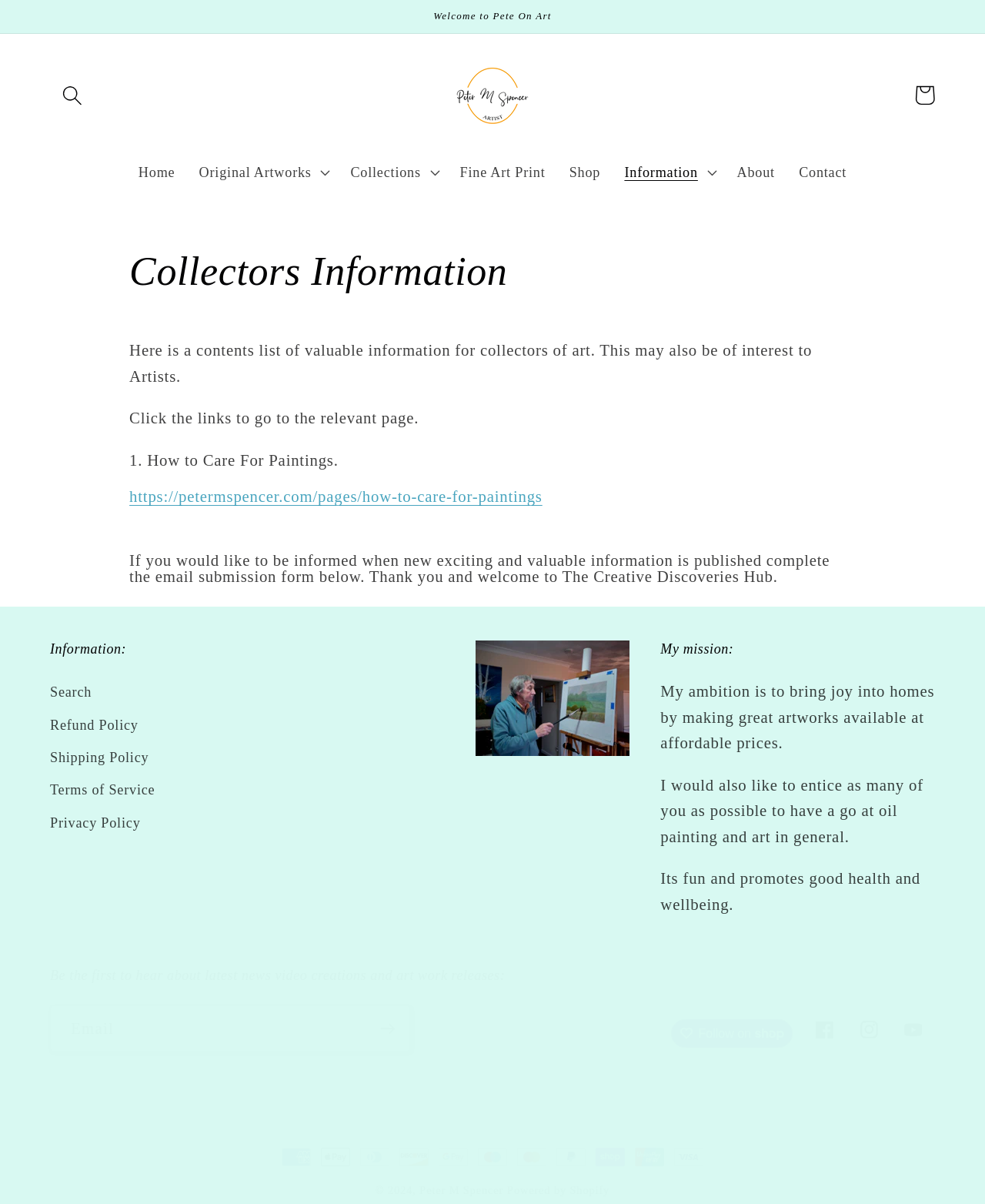Look at the image and answer the question in detail:
What is the main topic of the webpage?

The webpage is focused on providing valuable information to collectors of art, and also of interest to artists. This is evident from the heading 'Collectors Information' and the text 'Here is a contents list of valuable information for collectors of art. This may also be of interest to Artists.'